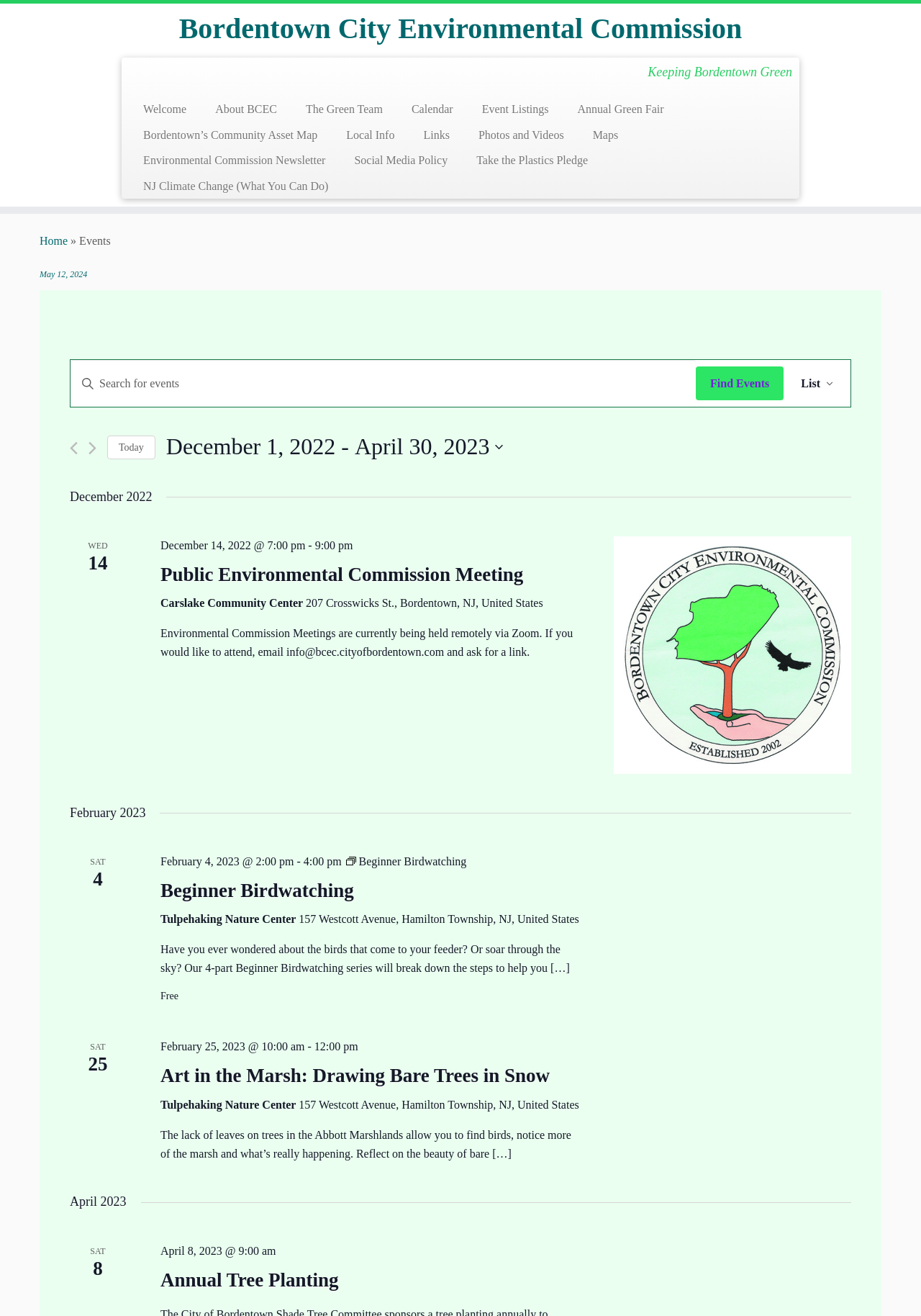Please determine the bounding box coordinates of the clickable area required to carry out the following instruction: "View the 'Public Environmental Commission Meeting' event". The coordinates must be four float numbers between 0 and 1, represented as [left, top, right, bottom].

[0.666, 0.408, 0.924, 0.588]